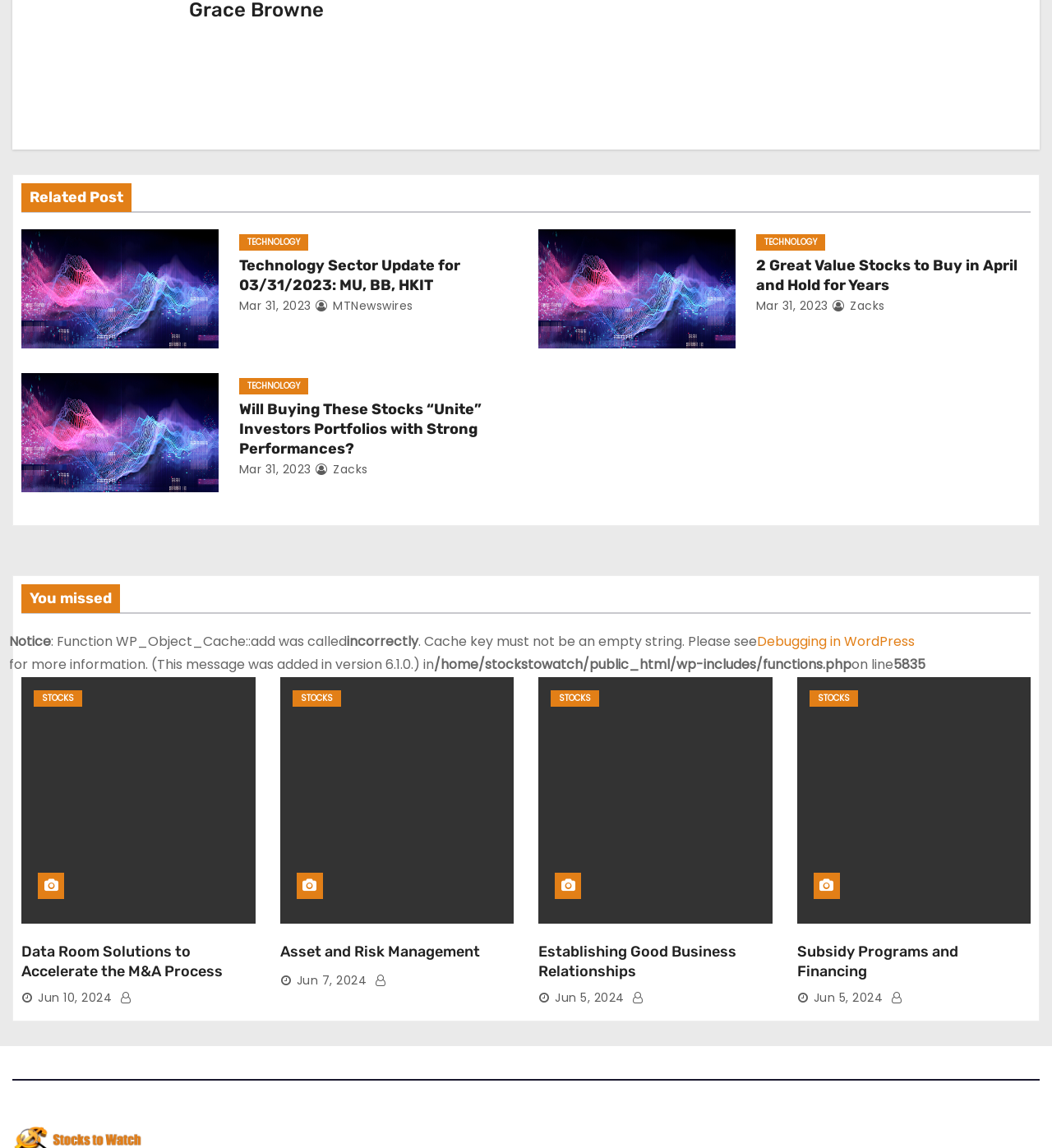Answer in one word or a short phrase: 
How many articles are listed on the webpage?

6